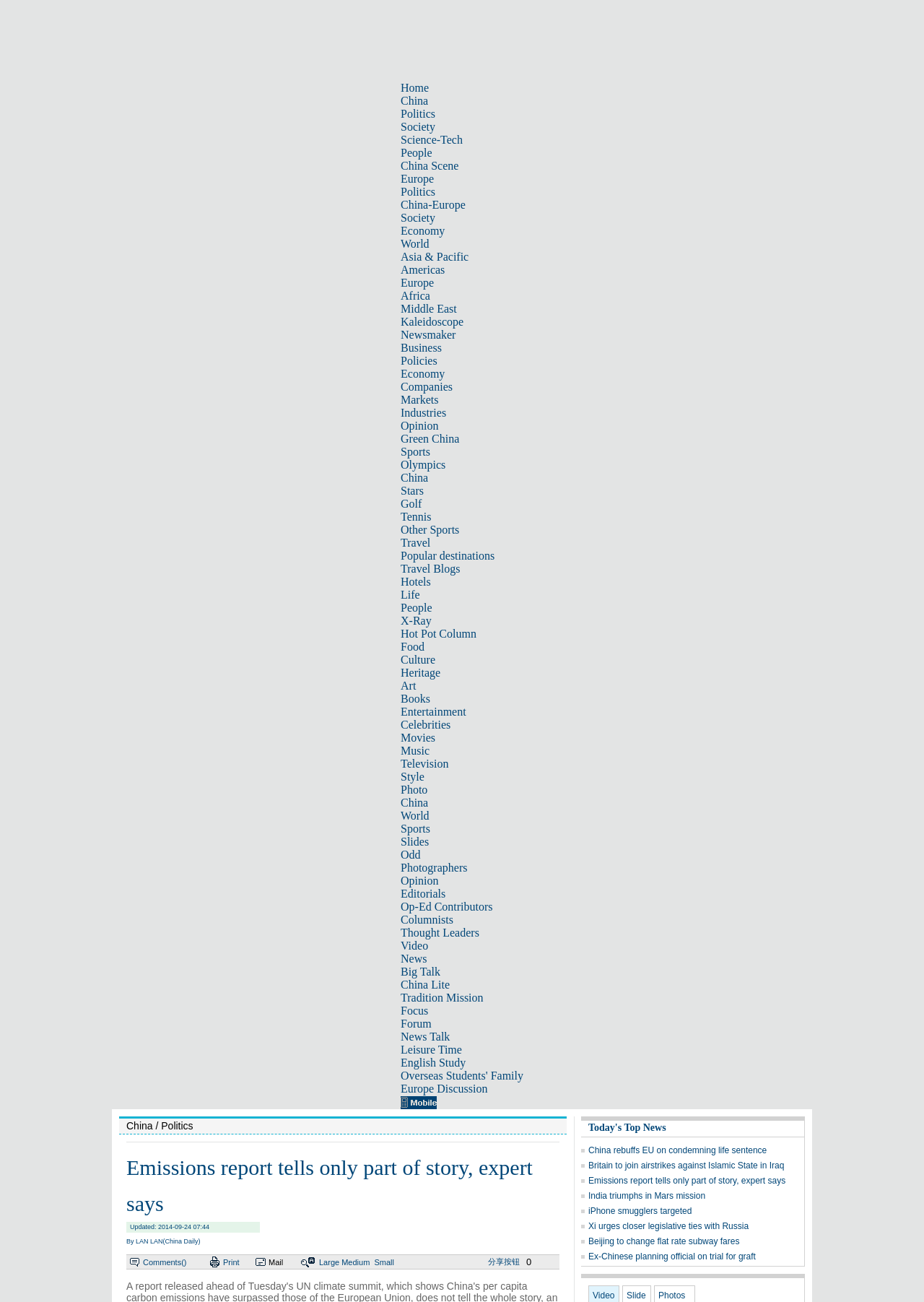Answer the question briefly using a single word or phrase: 
How many links are there under the 'Europe' category?

3